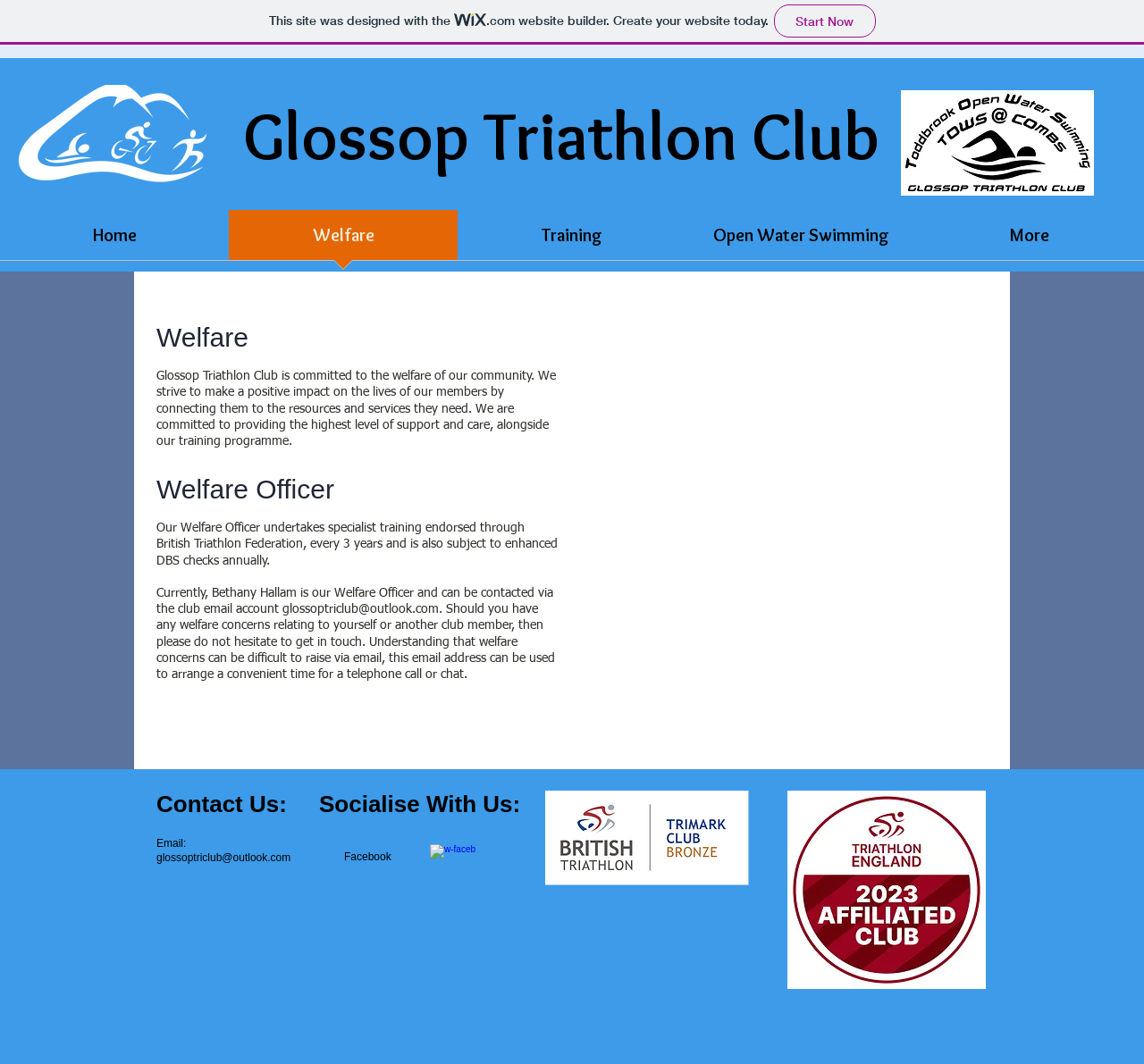Locate the bounding box of the UI element with the following description: "Open Water Swimming".

[0.6, 0.197, 0.8, 0.255]